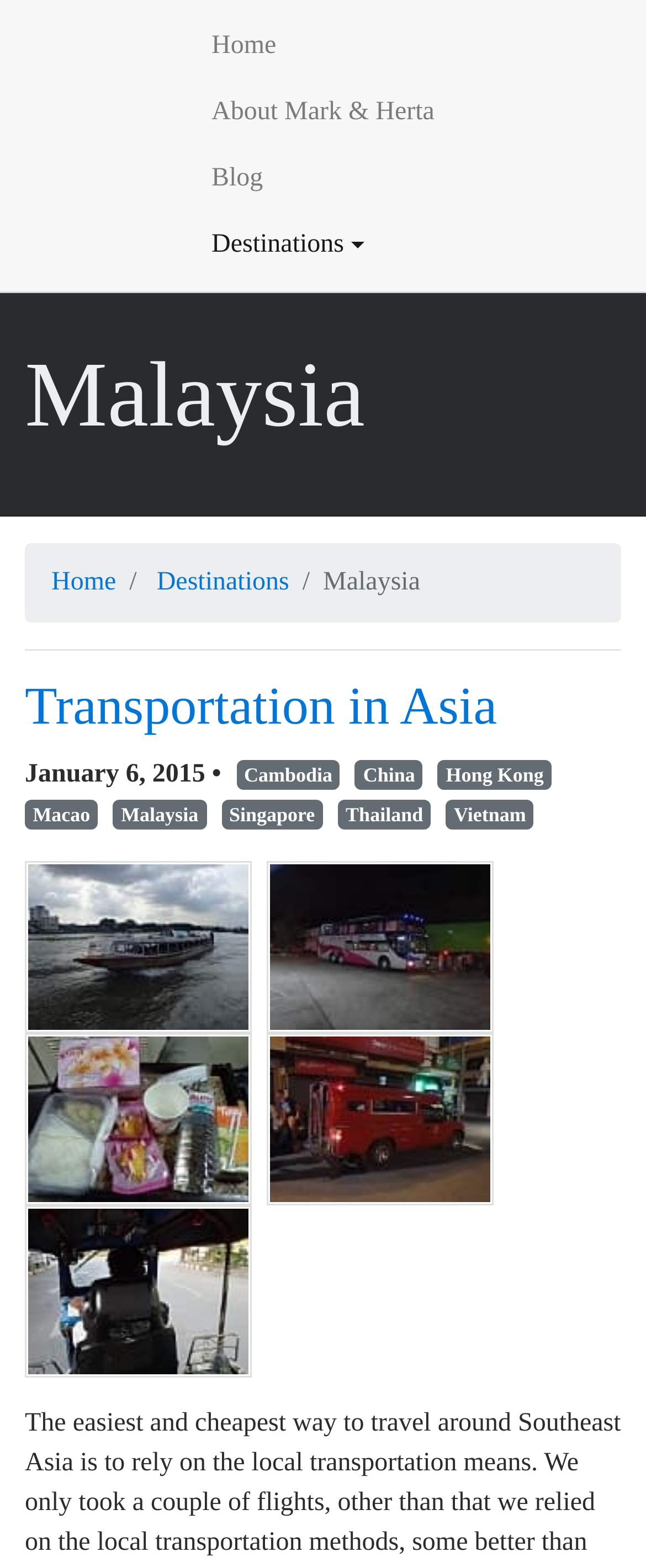Identify the bounding box coordinates of the clickable section necessary to follow the following instruction: "View Destinations". The coordinates should be presented as four float numbers from 0 to 1, i.e., [left, top, right, bottom].

[0.327, 0.135, 0.673, 0.177]